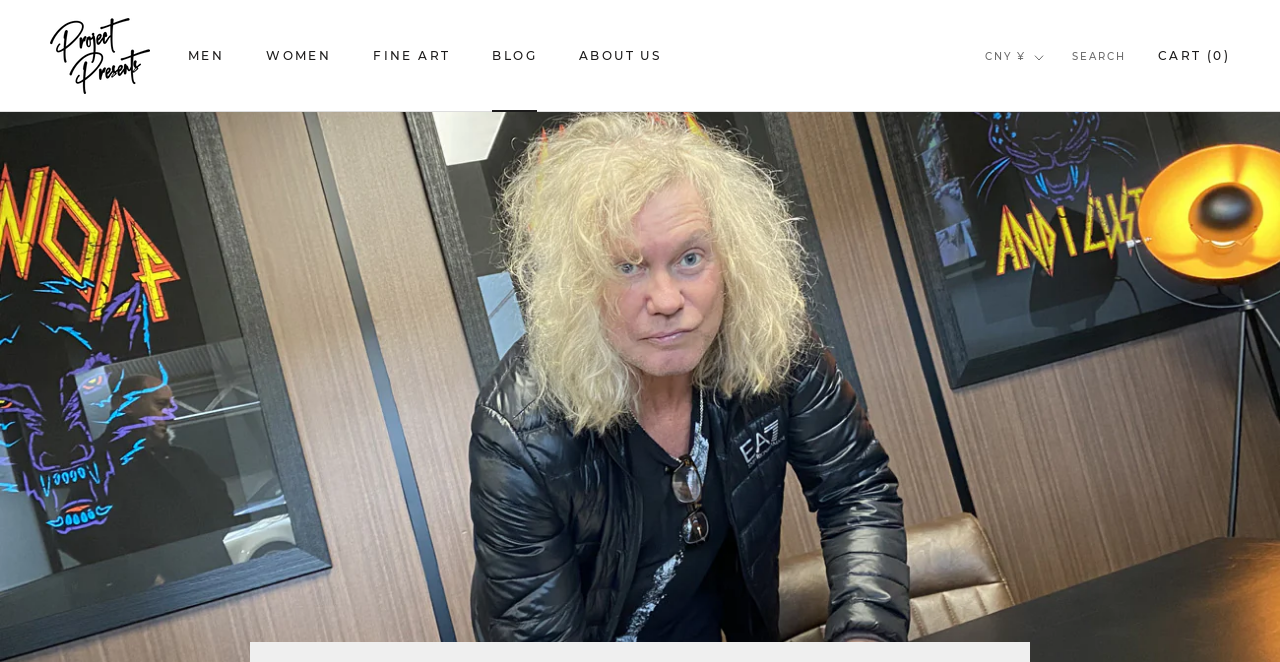Please locate the clickable area by providing the bounding box coordinates to follow this instruction: "View cart".

[0.905, 0.073, 0.961, 0.096]